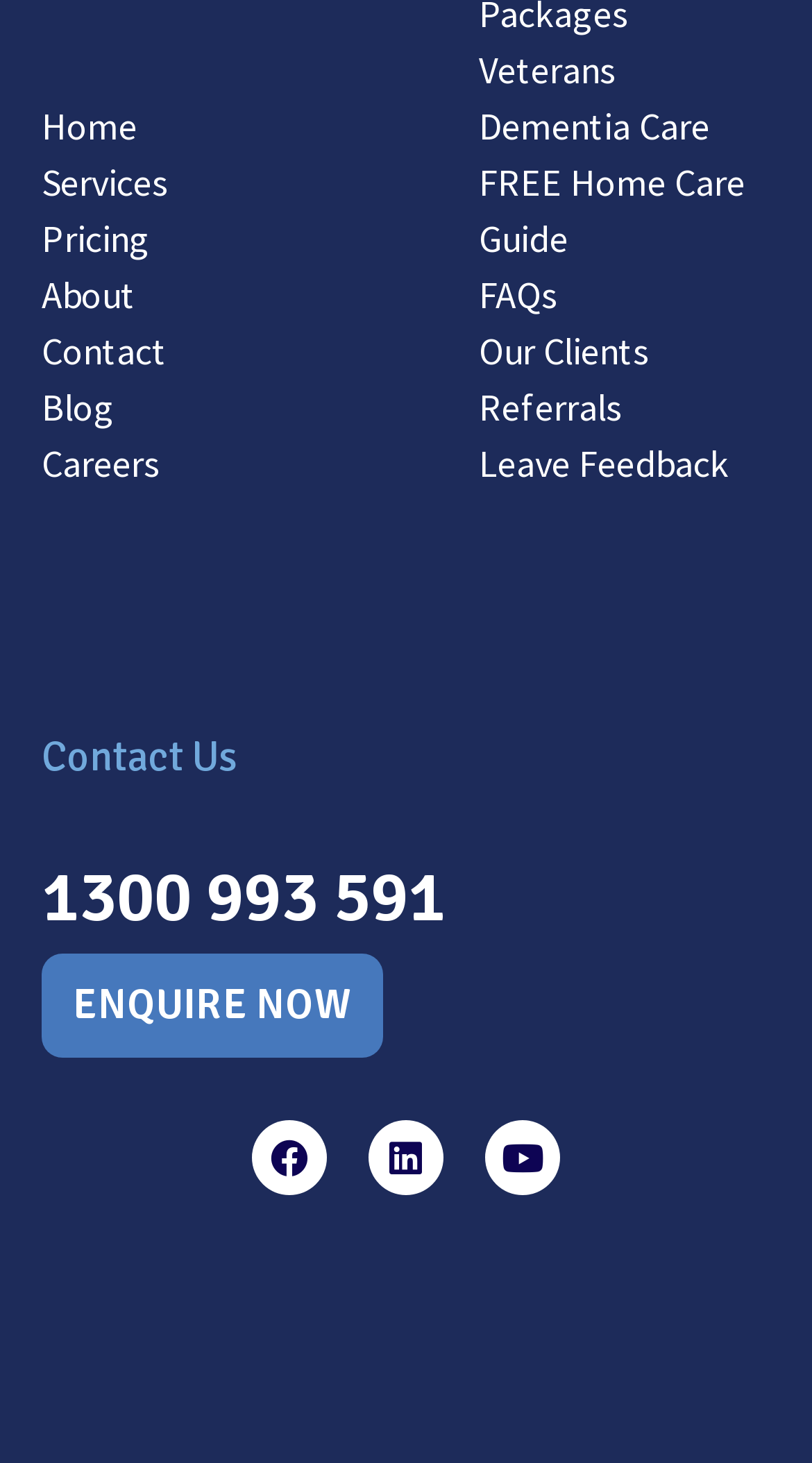How many social media links are at the bottom?
Using the image, respond with a single word or phrase.

3